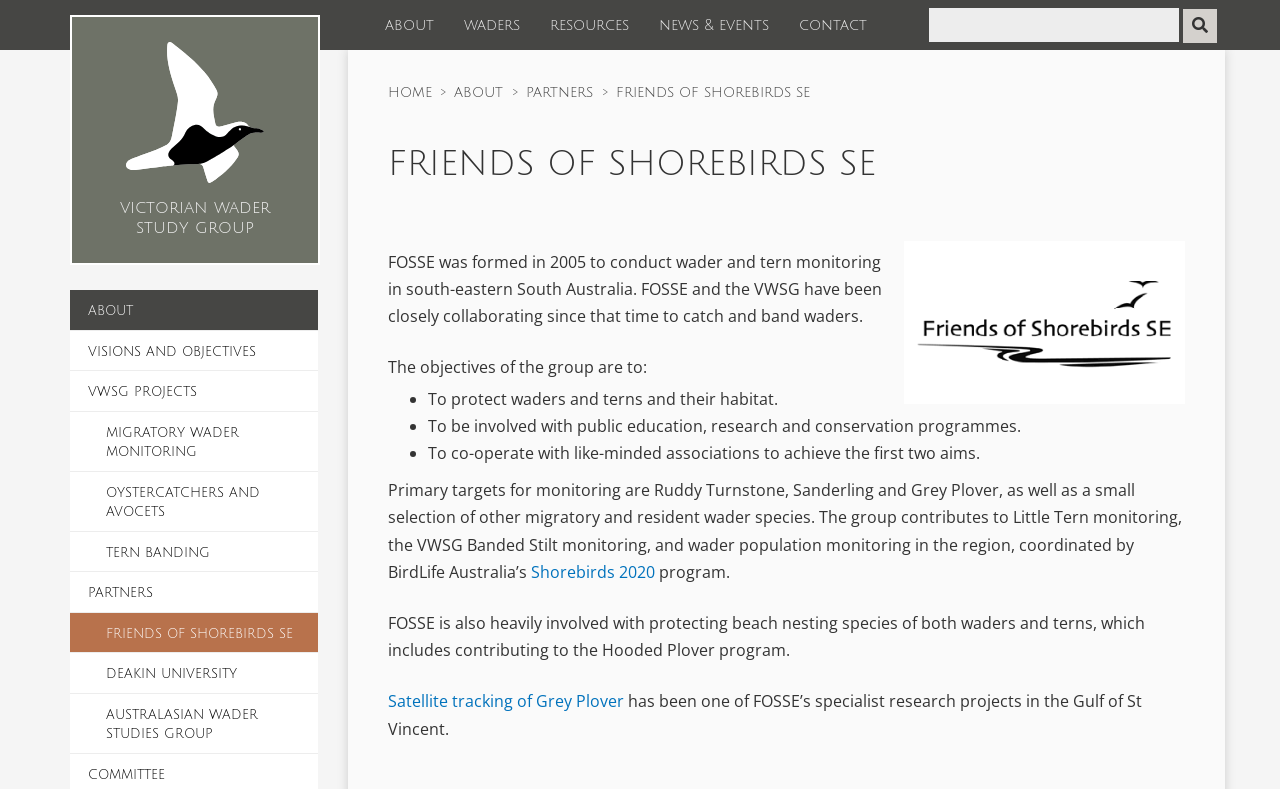Extract the primary header of the webpage and generate its text.

FRIENDS OF SHOREBIRDS SE